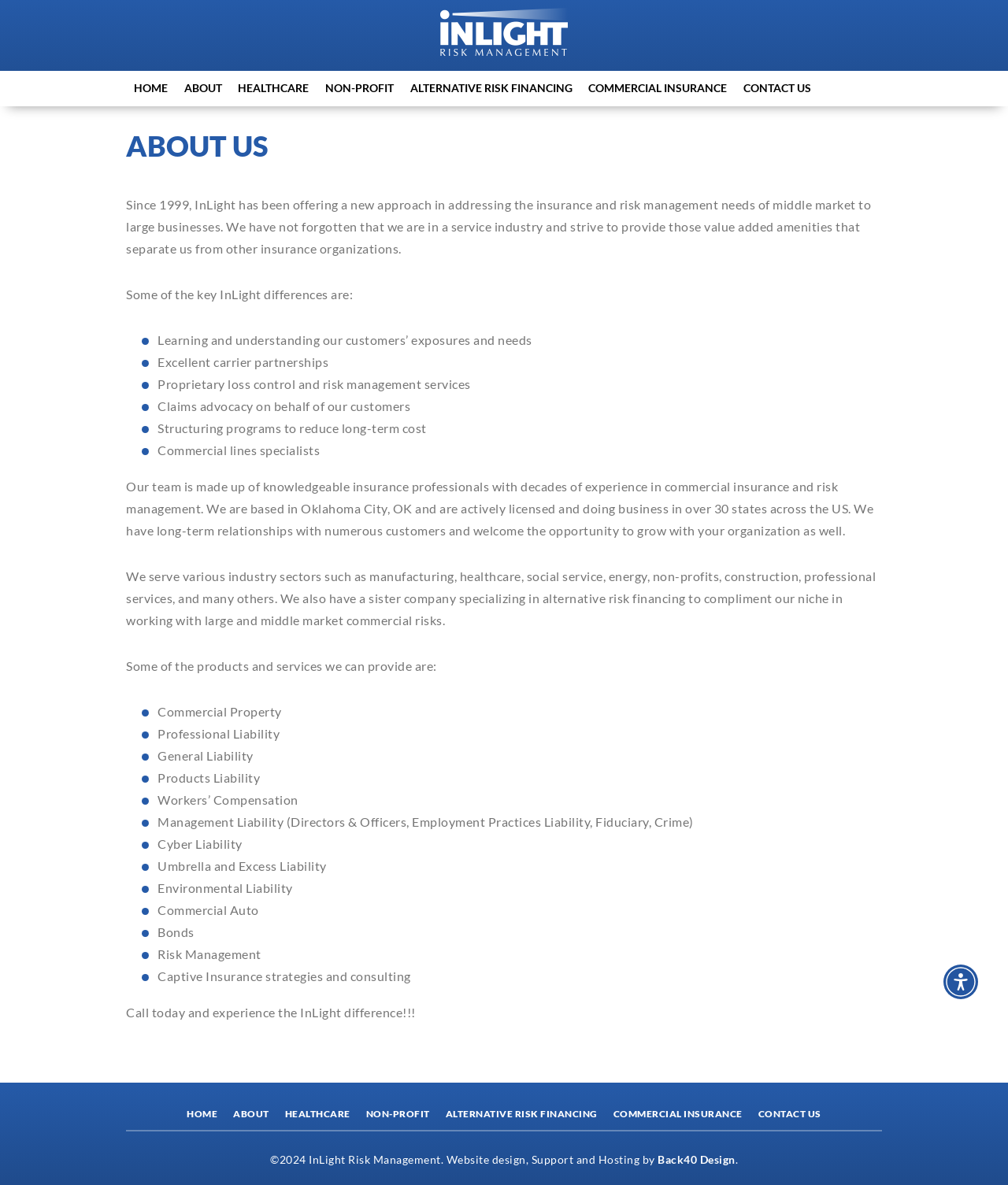What is the company name?
Please give a detailed and elaborate answer to the question.

The company name can be found in the logo at the top of the webpage, which is an image with the text 'InLight Risk Management Logo'. This logo is also a link, indicating that it may lead to the homepage of the website.